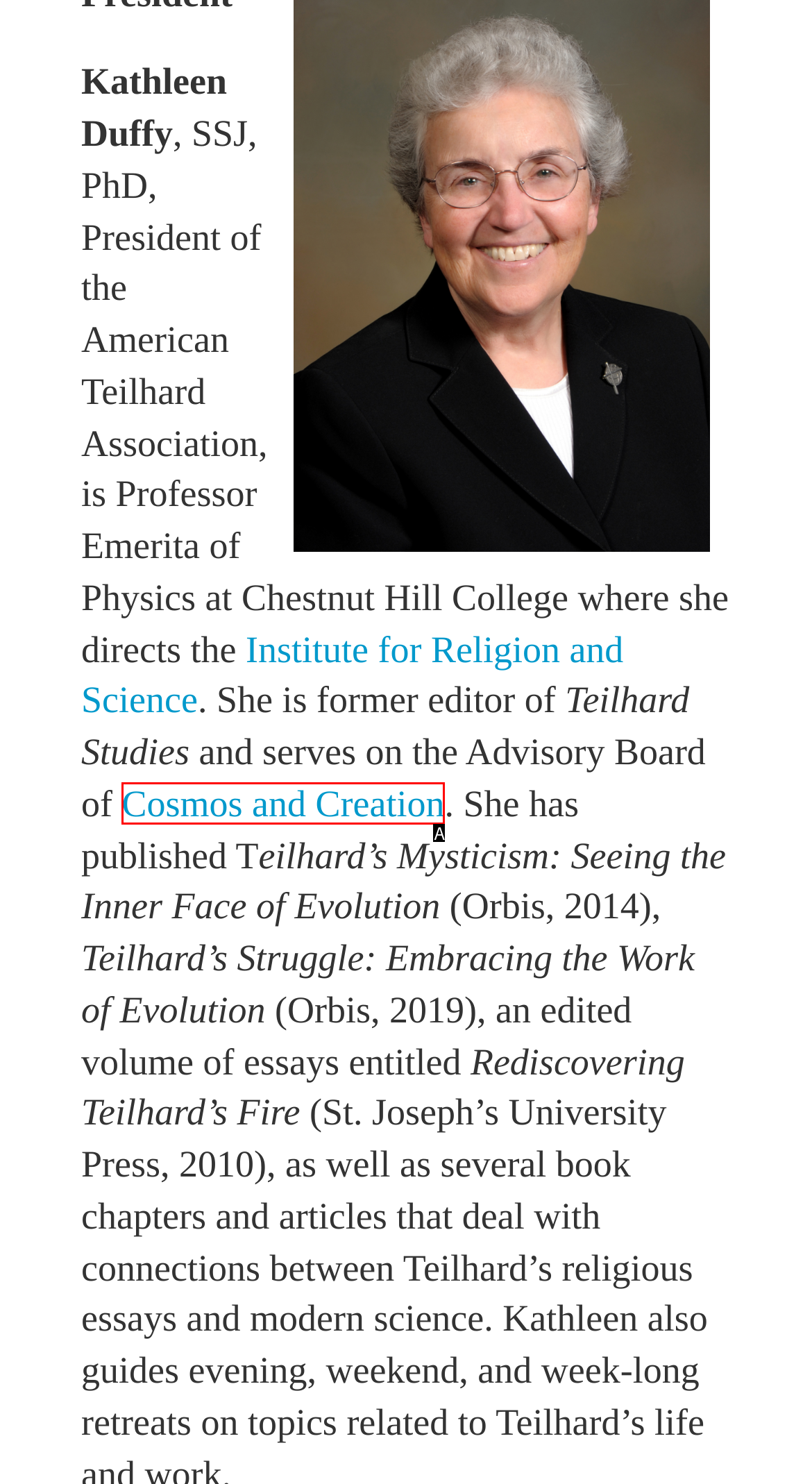Identify the UI element described as: Cosmos and Creation
Answer with the option's letter directly.

A